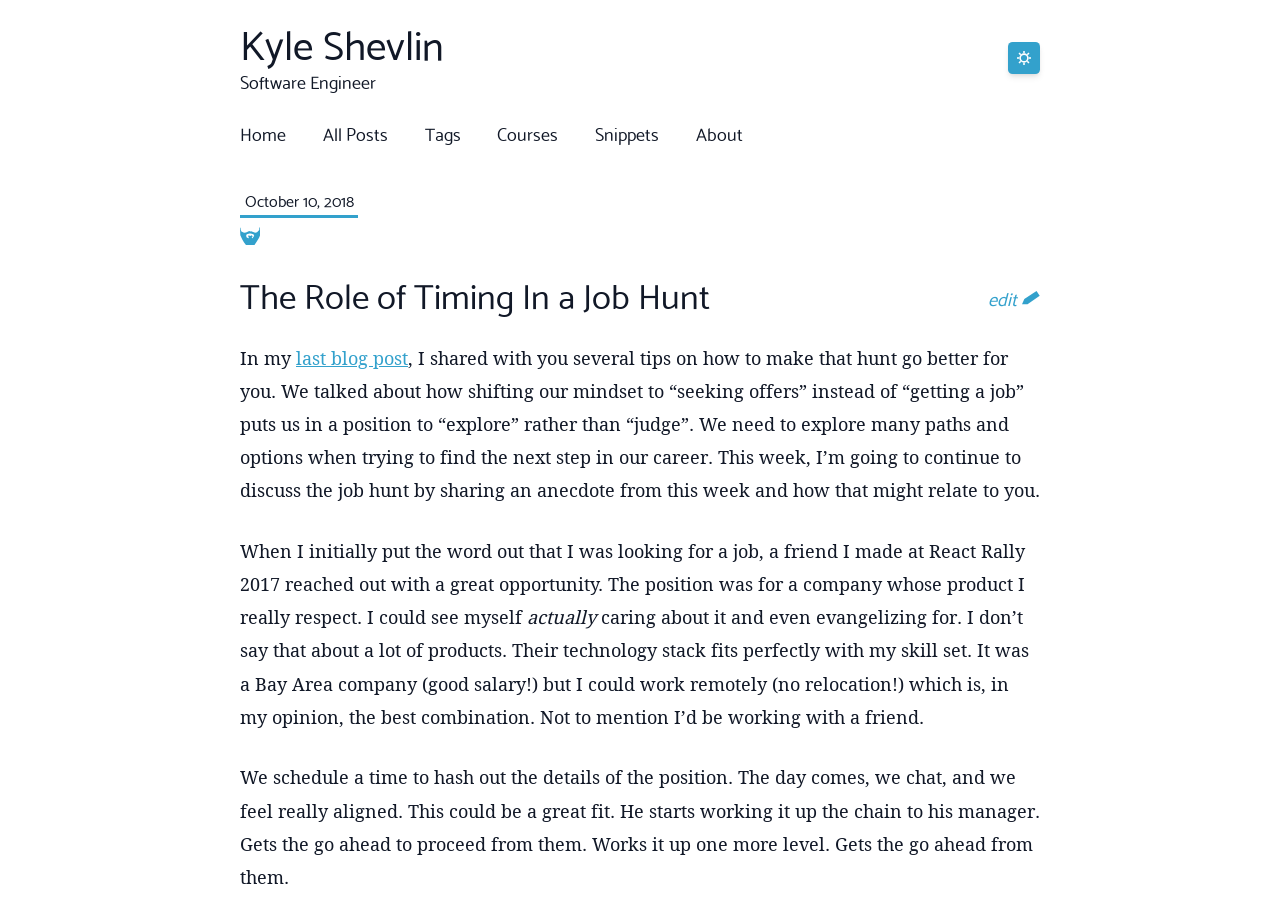What is the author's profession?
Please respond to the question thoroughly and include all relevant details.

The author's profession can be determined by looking at the top-left corner of the webpage, where it says 'Kyle Shevlin Software Engineer'. This indicates that the author, Kyle Shevlin, is a software engineer.